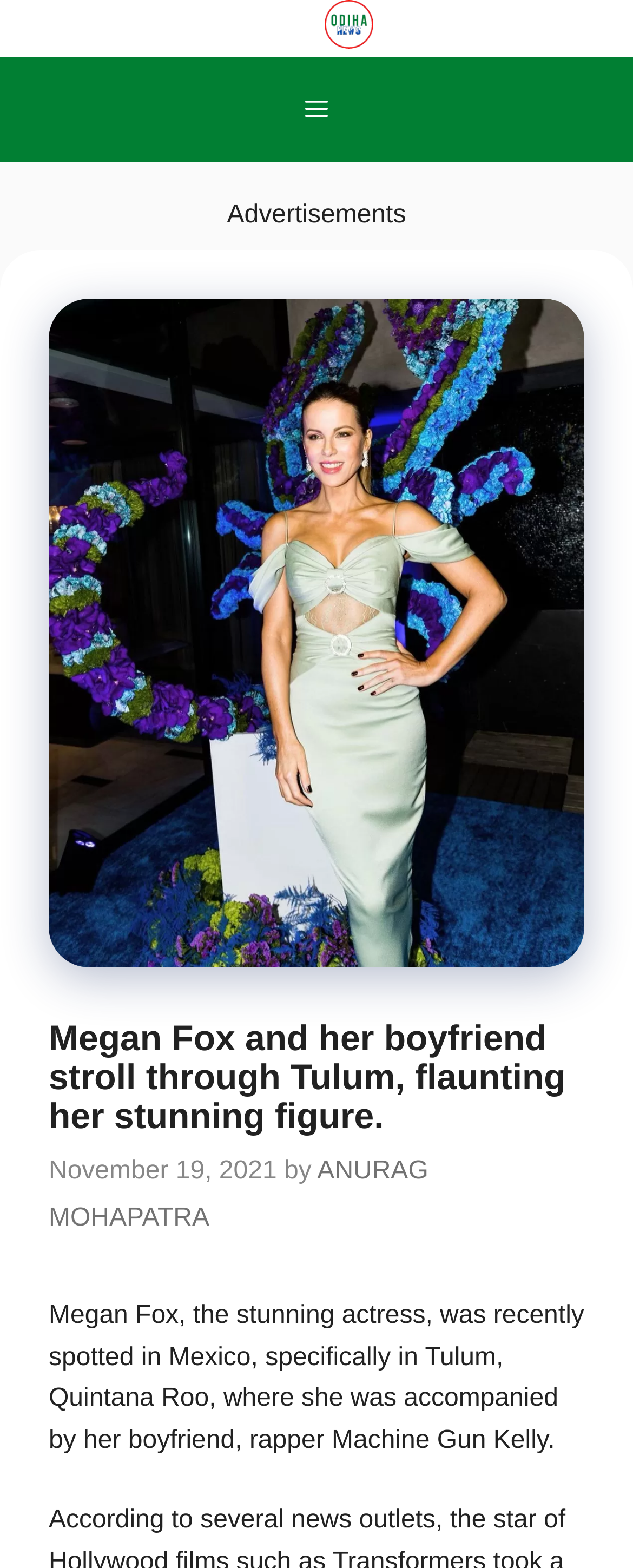Who is Megan Fox's boyfriend?
Based on the visual information, provide a detailed and comprehensive answer.

I found the boyfriend's name by reading the article's text, which mentions that Megan Fox was accompanied by her boyfriend, rapper Machine Gun Kelly.